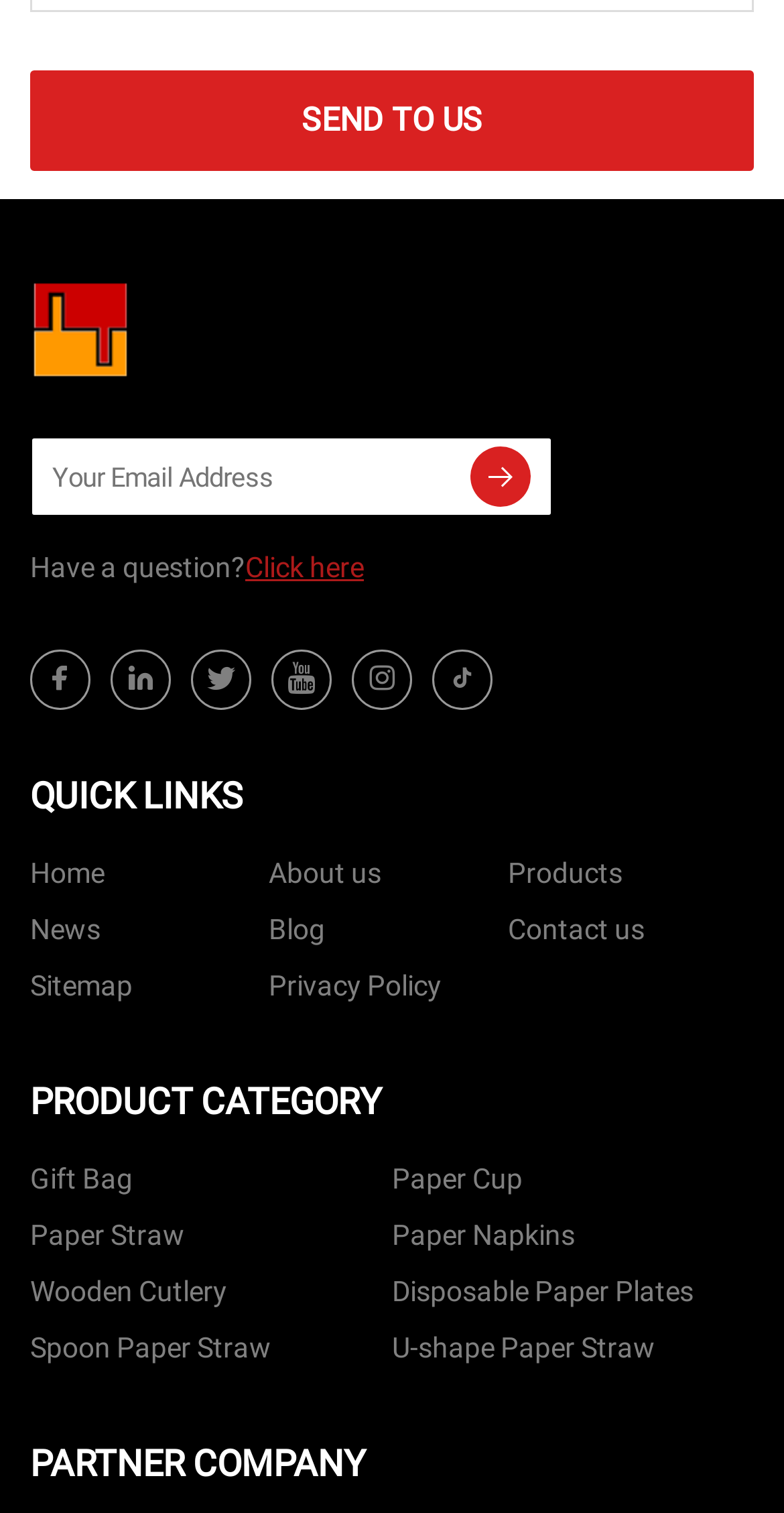Please find the bounding box for the UI component described as follows: "Paper Napkins".

[0.5, 0.799, 0.962, 0.836]